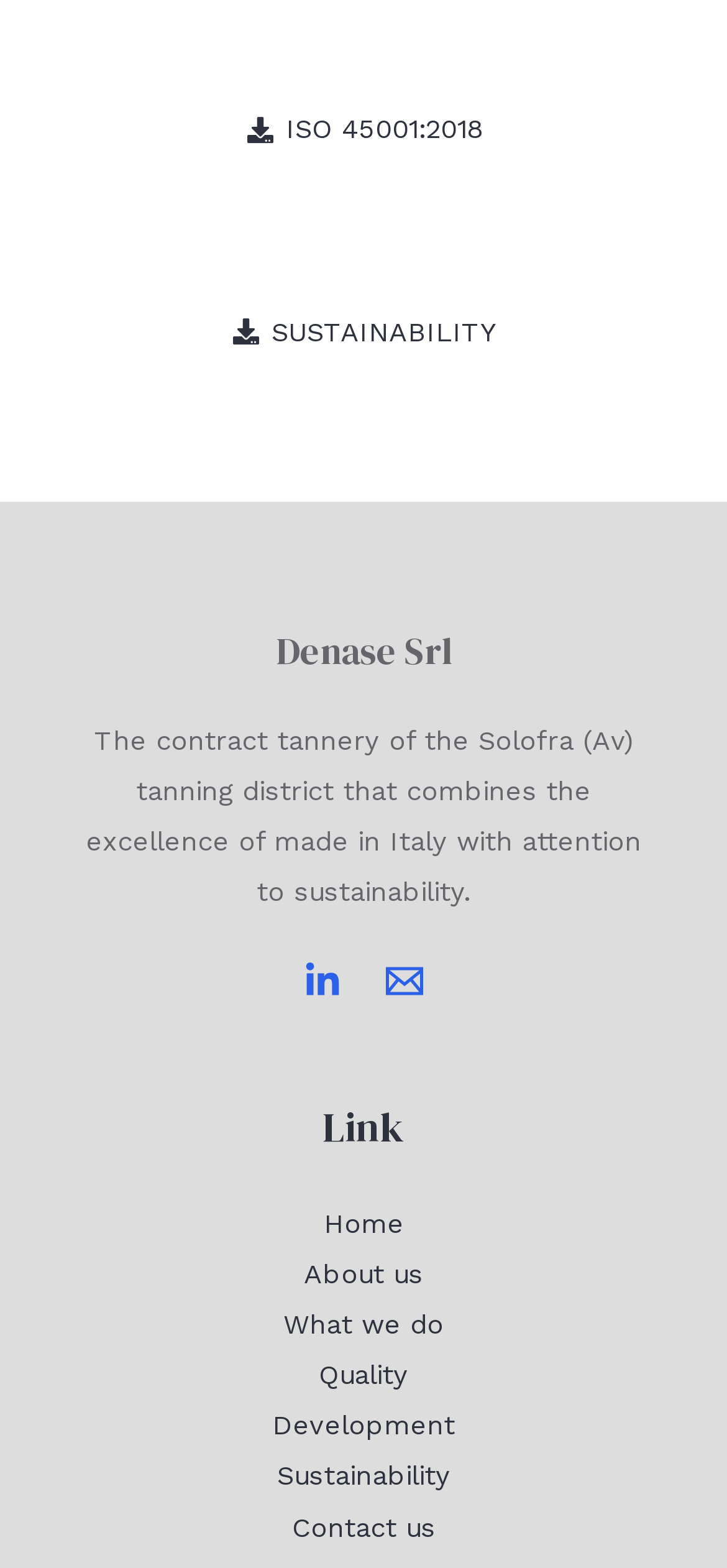Given the element description, predict the bounding box coordinates in the format (top-left x, top-left y, bottom-right x, bottom-right y), using floating point numbers between 0 and 1: Email

[0.531, 0.613, 0.582, 0.637]